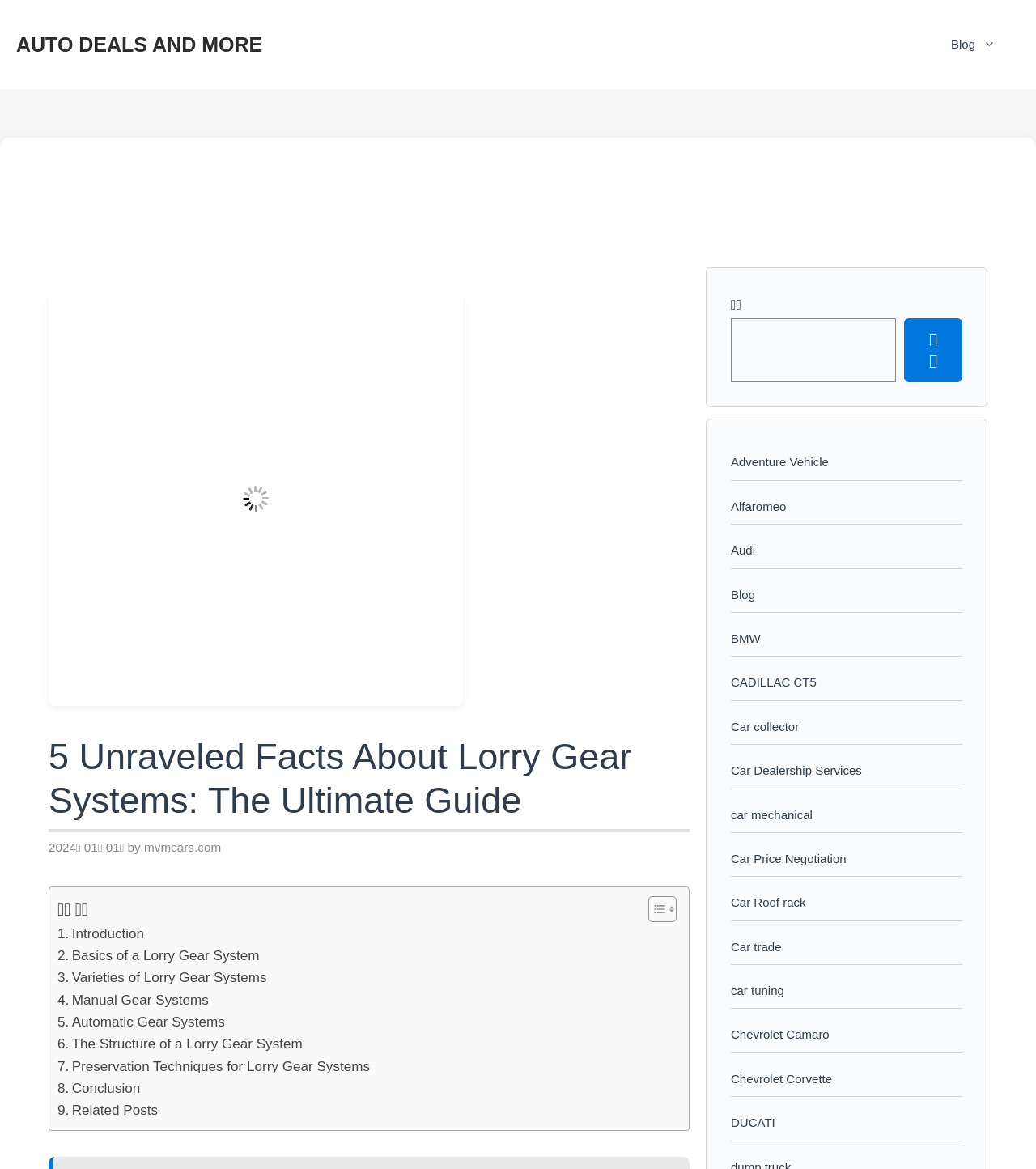Identify the bounding box for the UI element that is described as follows: "Varieties of Lorry Gear Systems".

[0.055, 0.827, 0.258, 0.846]